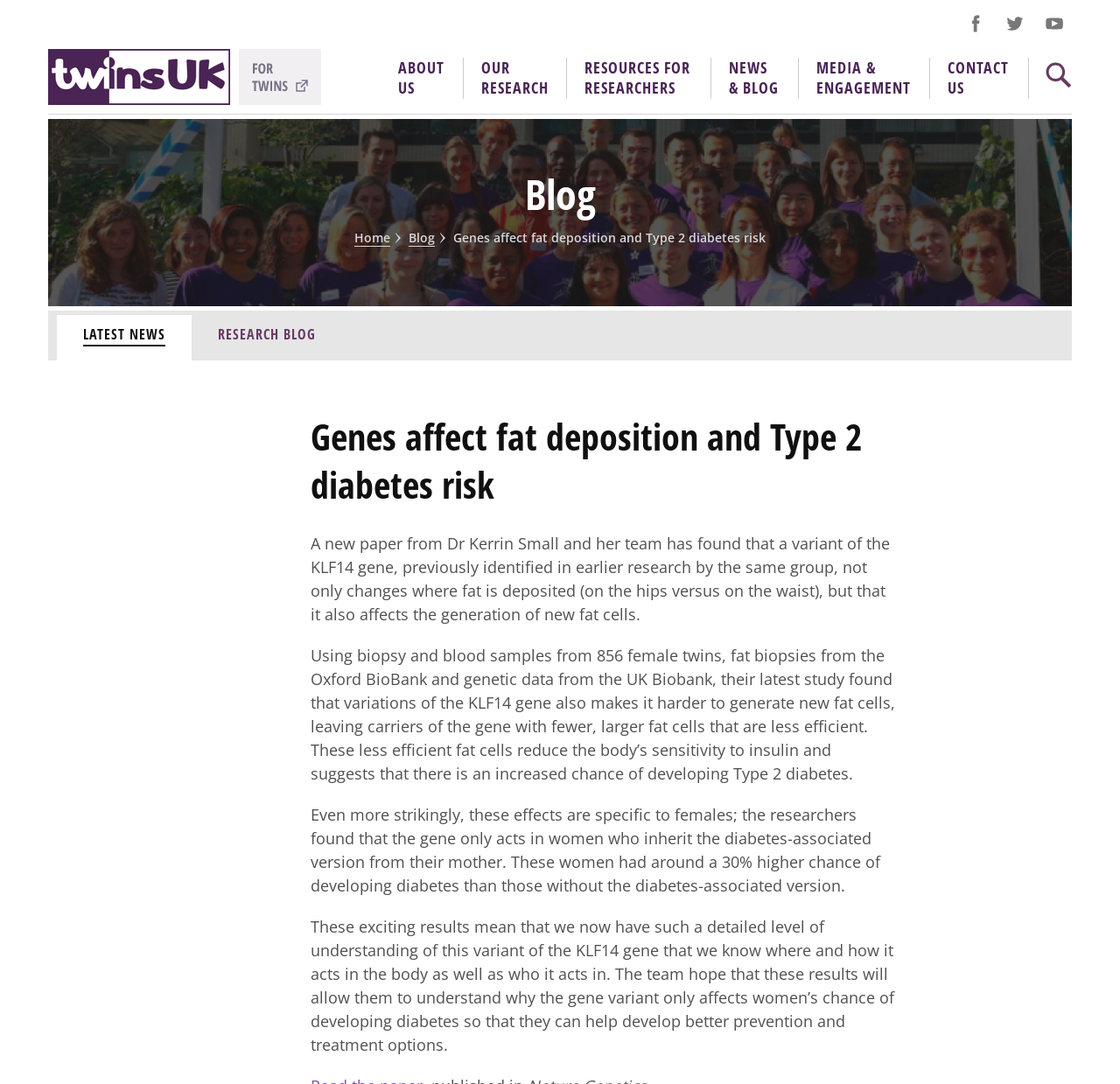Identify the bounding box coordinates of the element to click to follow this instruction: 'Mute the video'. Ensure the coordinates are four float values between 0 and 1, provided as [left, top, right, bottom].

None